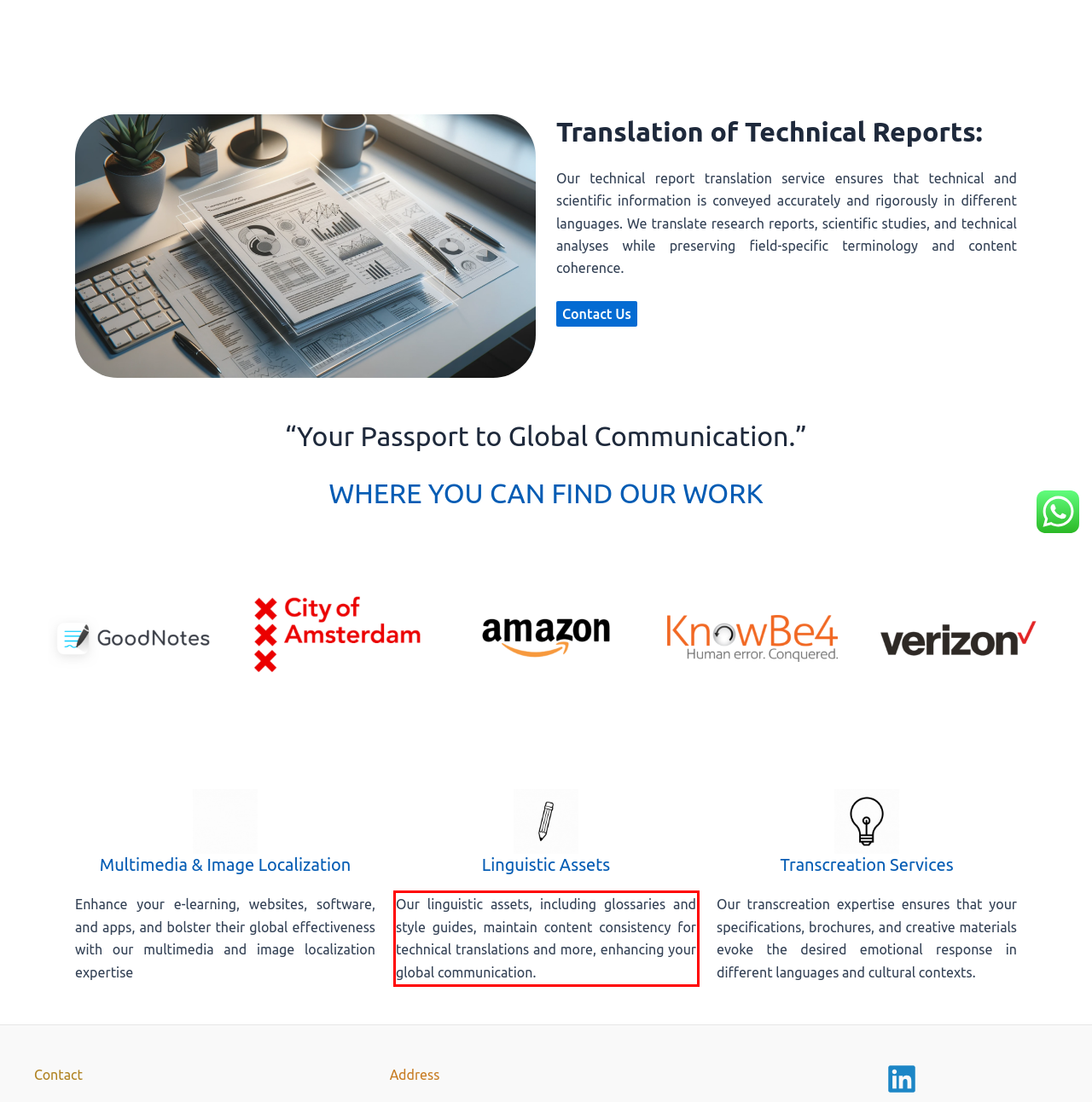Identify the red bounding box in the webpage screenshot and perform OCR to generate the text content enclosed.

Our linguistic assets, including glossaries and style guides, maintain content consistency for technical translations and more, enhancing your global communication.